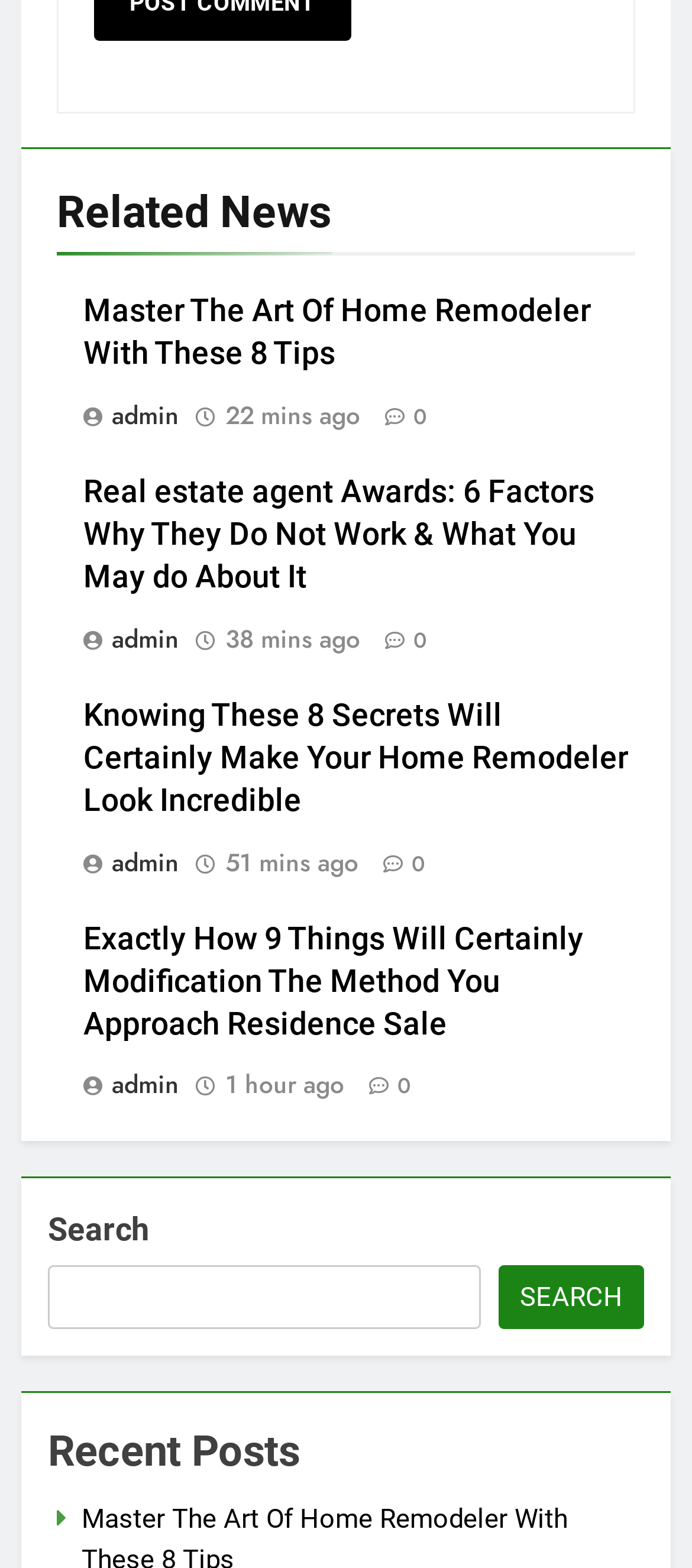What is the section title below the search box?
Please provide a single word or phrase based on the screenshot.

Recent Posts